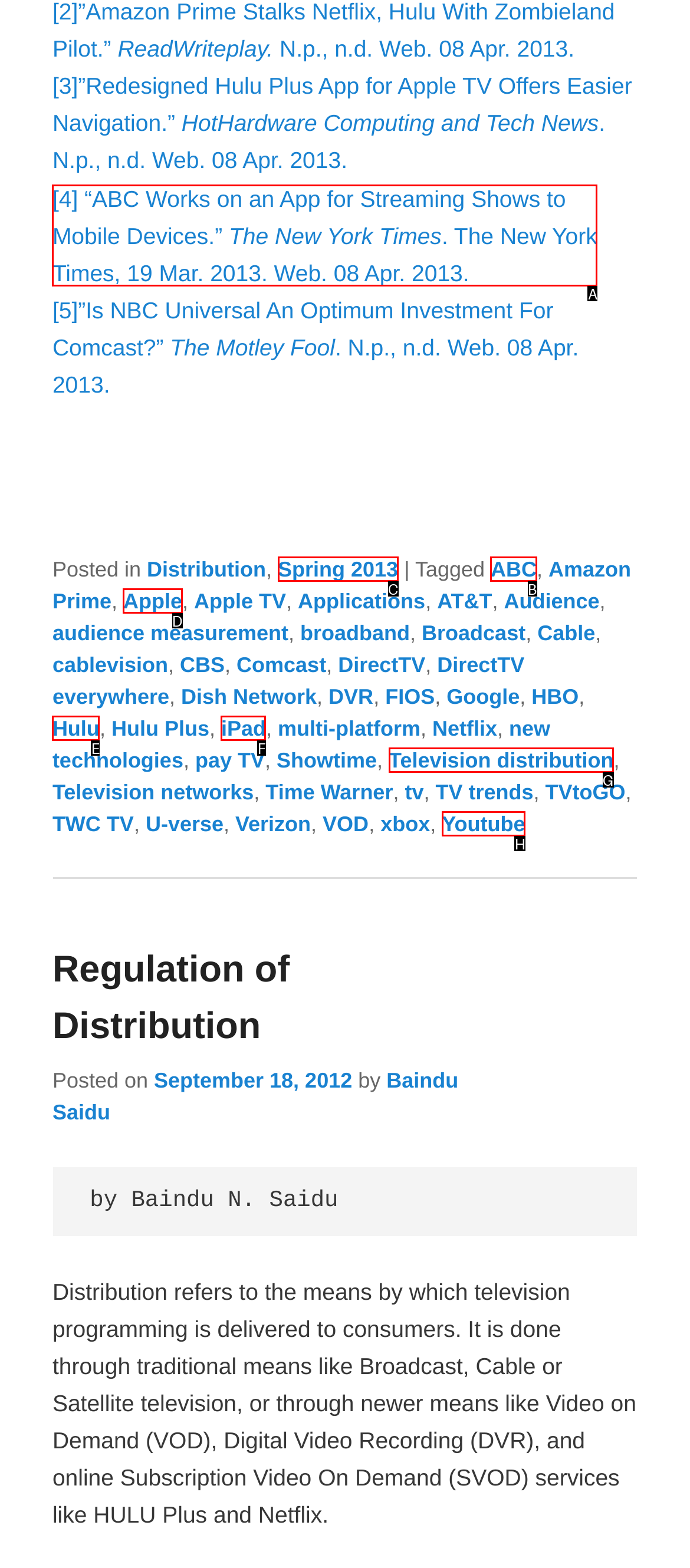Point out which HTML element you should click to fulfill the task: Click on the link to learn more about ABC.
Provide the option's letter from the given choices.

B